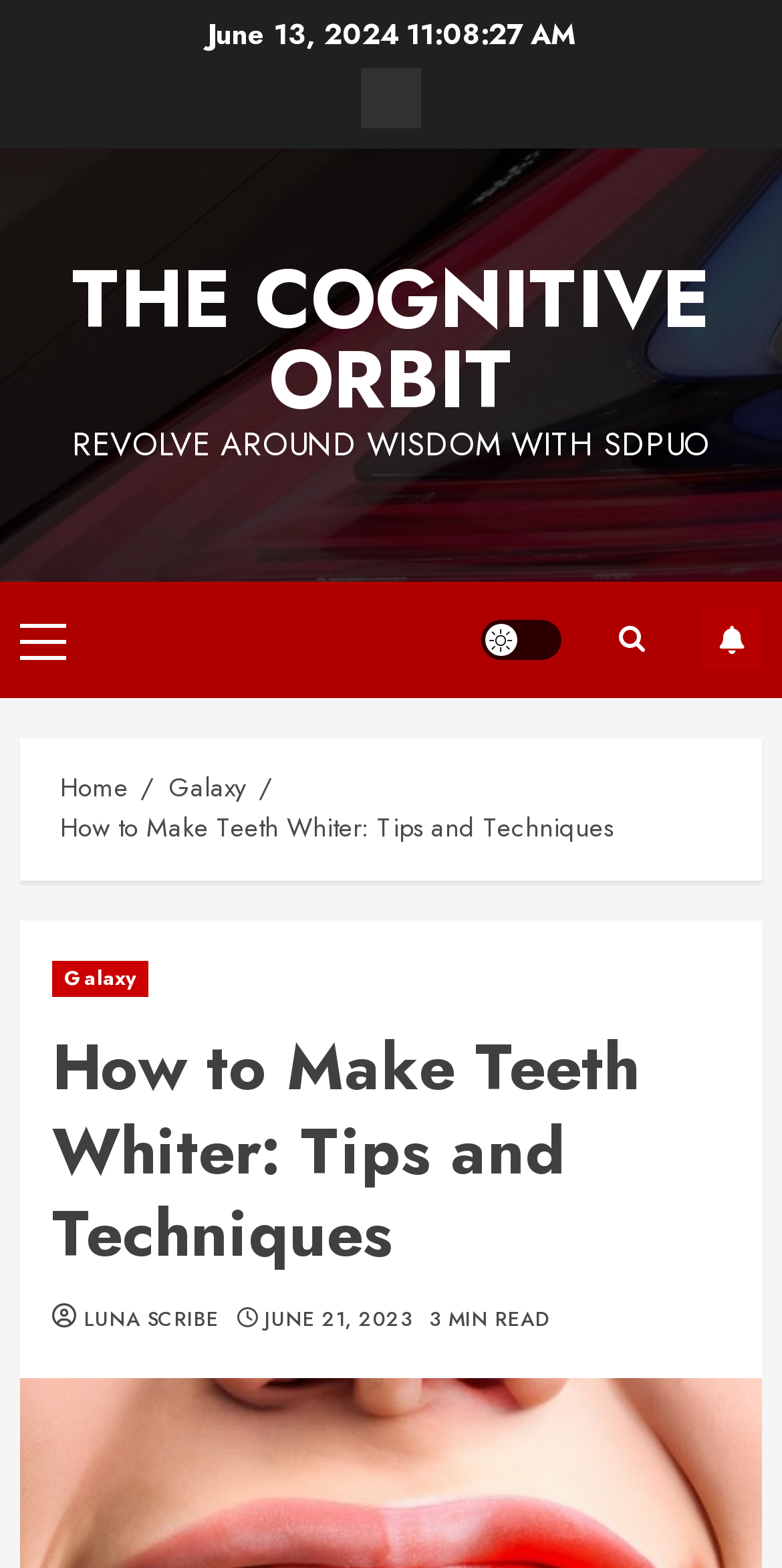Generate the main heading text from the webpage.

How to Make Teeth Whiter: Tips and Techniques